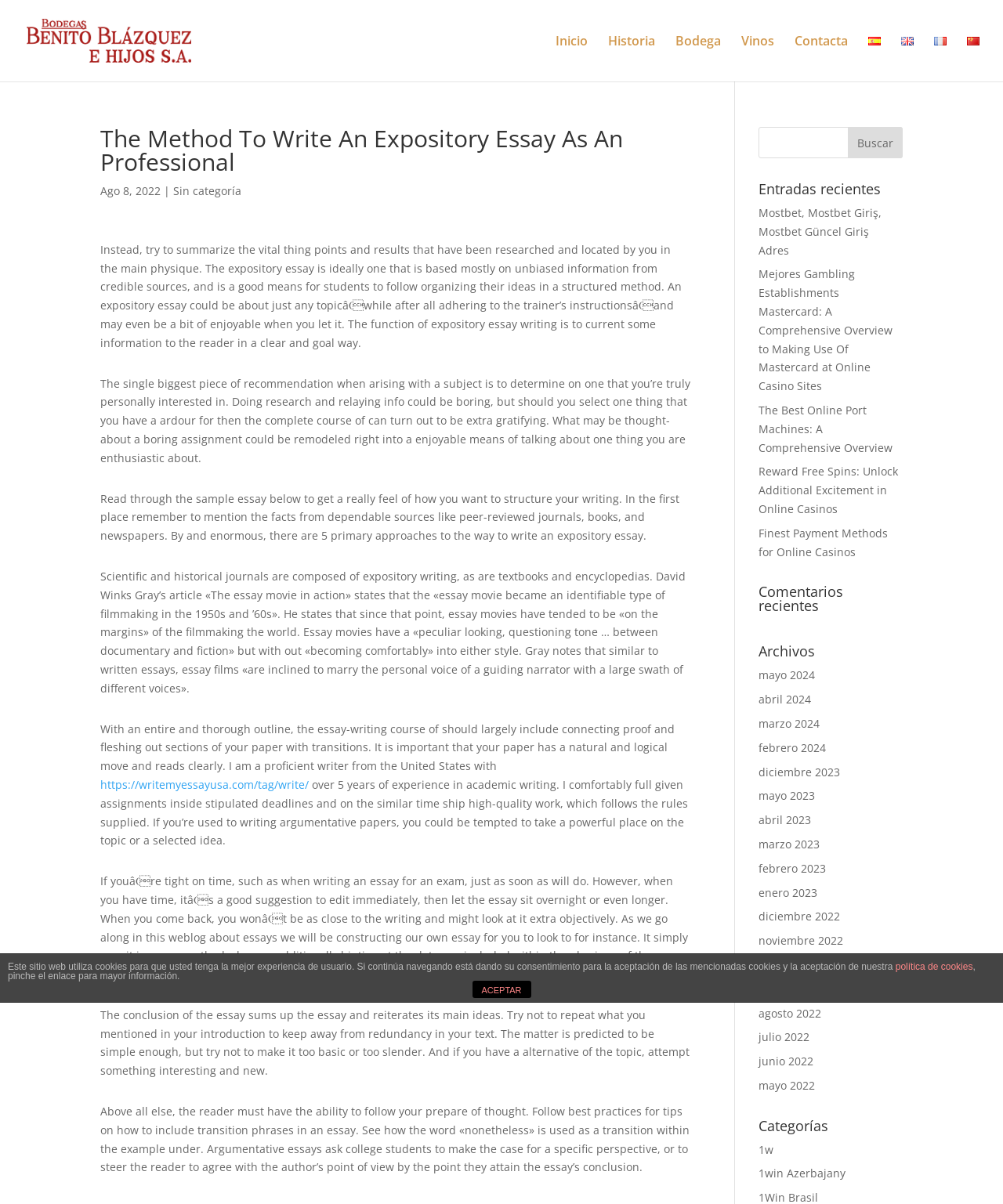Describe the entire webpage, focusing on both content and design.

This webpage is about writing an expository essay, with a focus on providing guidance and tips for students. At the top of the page, there is a navigation menu with links to different sections of the website, including "Inicio", "Historia", "Bodega", "Vinos", "Contacta", and language options. Below the navigation menu, there is a heading that reads "The Method To Write An Expository Essay As An Professional".

The main content of the page is divided into several sections, each with a heading and a block of text. The first section provides an introduction to expository essays, explaining what they are and how to approach writing one. The second section offers advice on choosing a topic, emphasizing the importance of selecting a topic that one is passionate about. The third section discusses the structure of an expository essay, including the use of transitions and the importance of a clear and logical flow.

The page also includes several links to external resources, including a sample essay and a website for writing assistance. Additionally, there are several sections that appear to be related to online casinos and gambling, with links to articles and websites on these topics.

On the right-hand side of the page, there is a search bar and a section titled "Entradas recientes" (Recent Entries), which lists several links to recent articles or blog posts. Below this, there is a section titled "Comentarios recientes" (Recent Comments), and further down, a section titled "Archivos" (Archives), which lists links to articles organized by month and year.

At the bottom of the page, there is a notice about the use of cookies on the website, with a link to a policy page and an "ACEPTAR" (Accept) button.